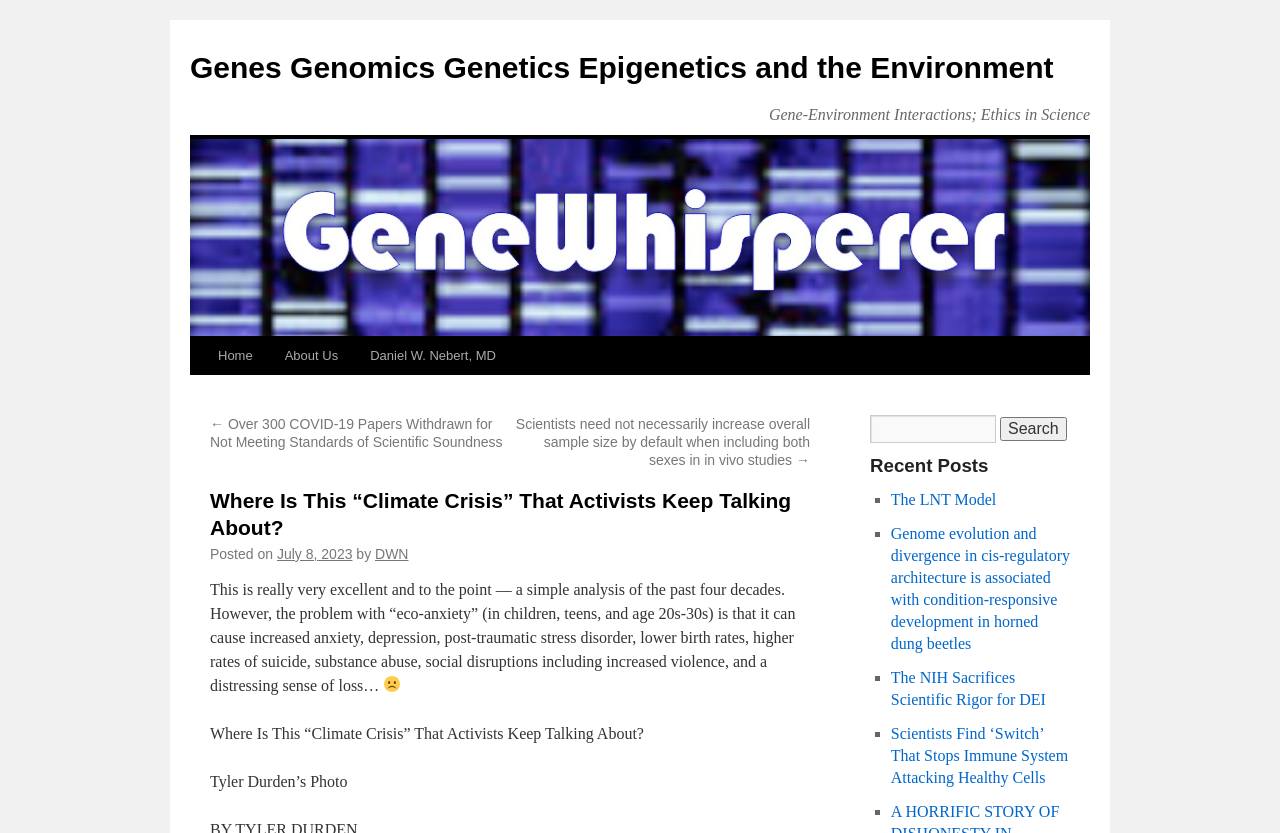Use a single word or phrase to answer the question:
What is the name of the website?

Genes Genomics Genetics Epigenetics and the Environment